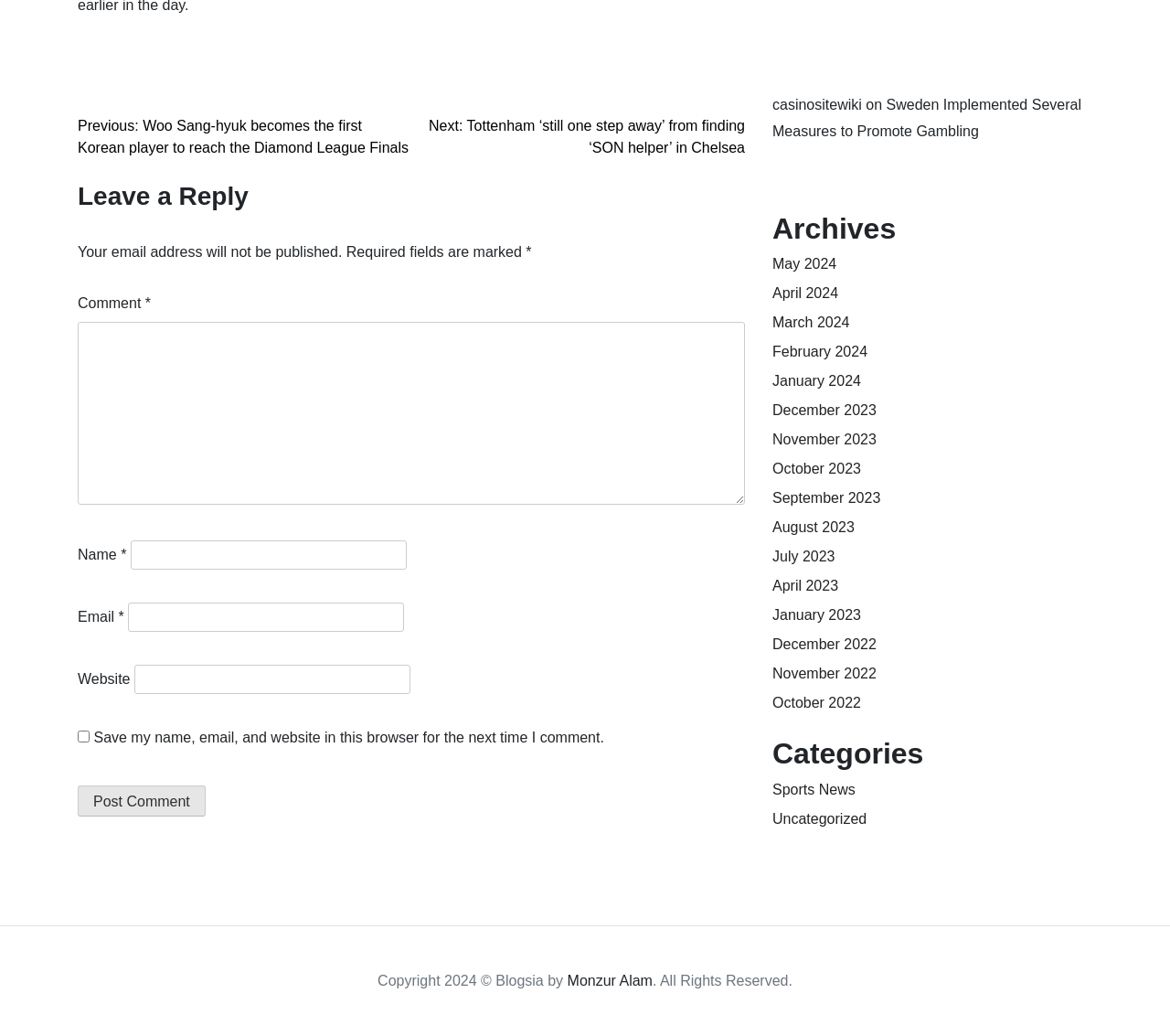Based on the visual content of the image, answer the question thoroughly: What is the label of the checkbox in the comment form?

The checkbox is located in the comment form, and its label is 'Save my name, email, and website in this browser for the next time I comment', which allows users to save their information for future comments.